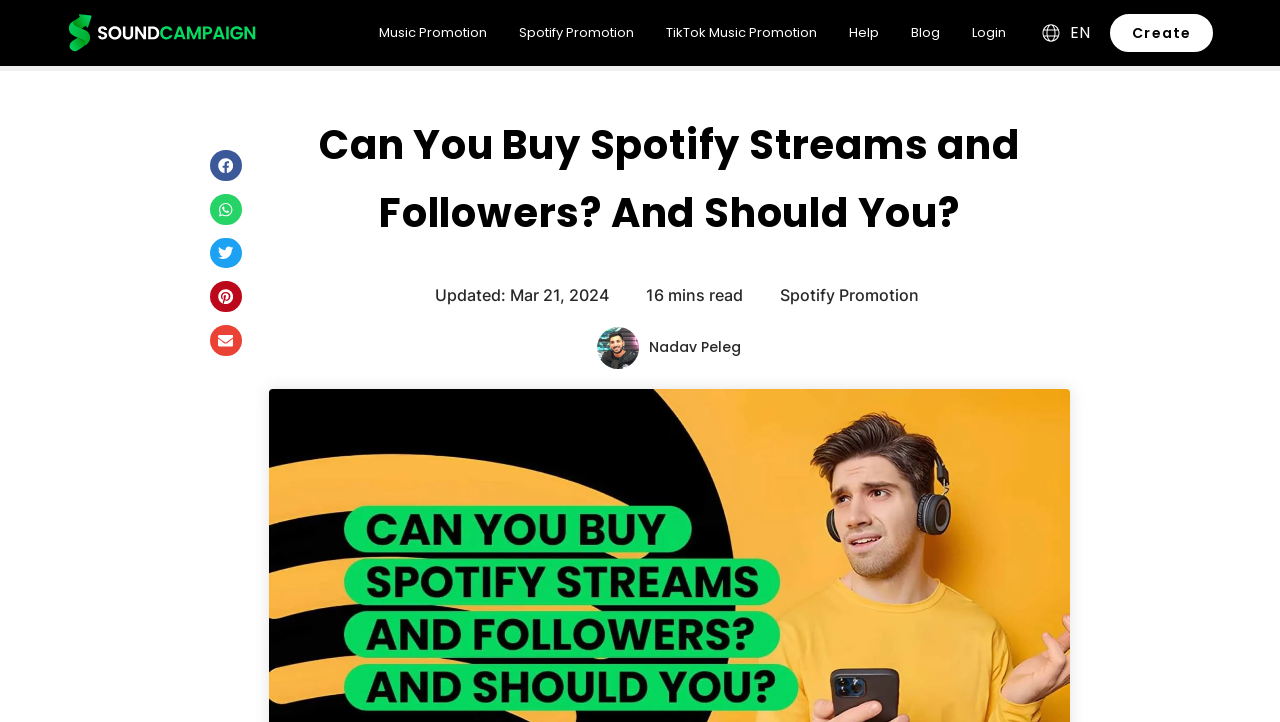What is the topic of the article?
Based on the screenshot, answer the question with a single word or phrase.

Spotify Promotion